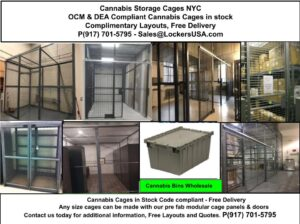What is the label on the storage bin?
Refer to the screenshot and answer in one word or phrase.

Cannabis Bins Wholesale